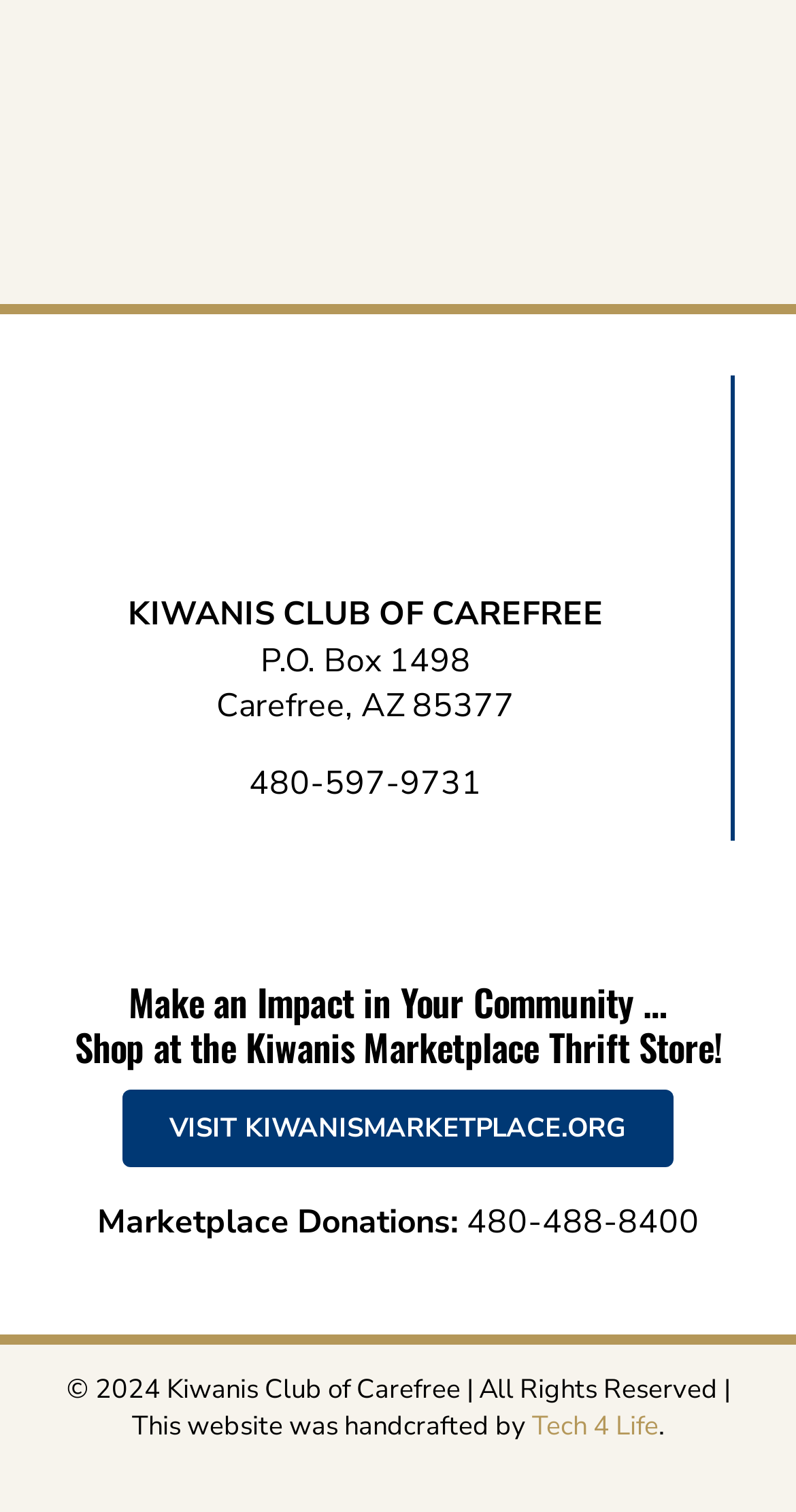What is the zip code of the club's address?
Can you provide an in-depth and detailed response to the question?

The zip code of the club's address can be found in the StaticText element with the text 'Carefree, AZ 85377'.